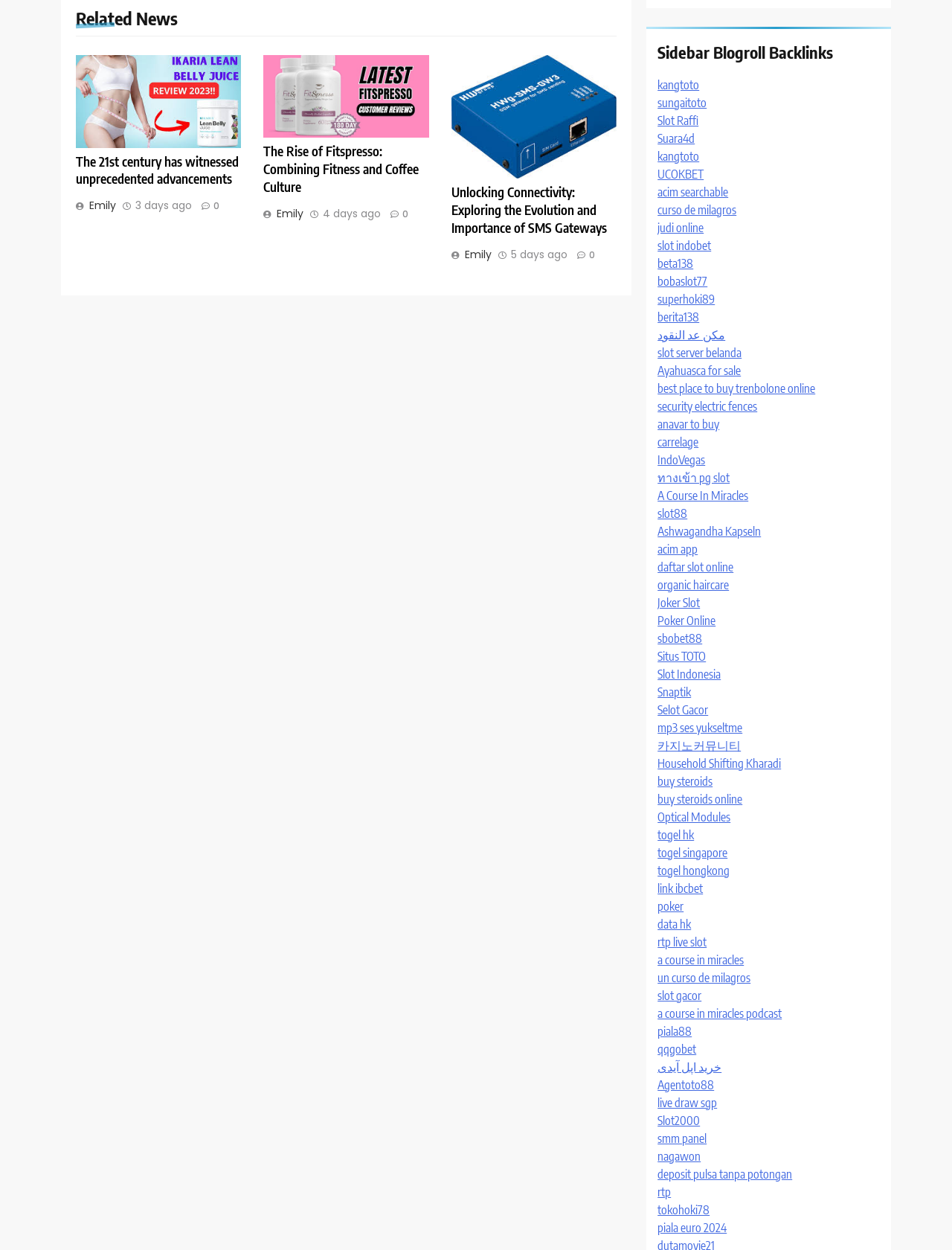Determine the bounding box for the HTML element described here: "a course in miracles". The coordinates should be given as [left, top, right, bottom] with each number being a float between 0 and 1.

[0.691, 0.762, 0.781, 0.774]